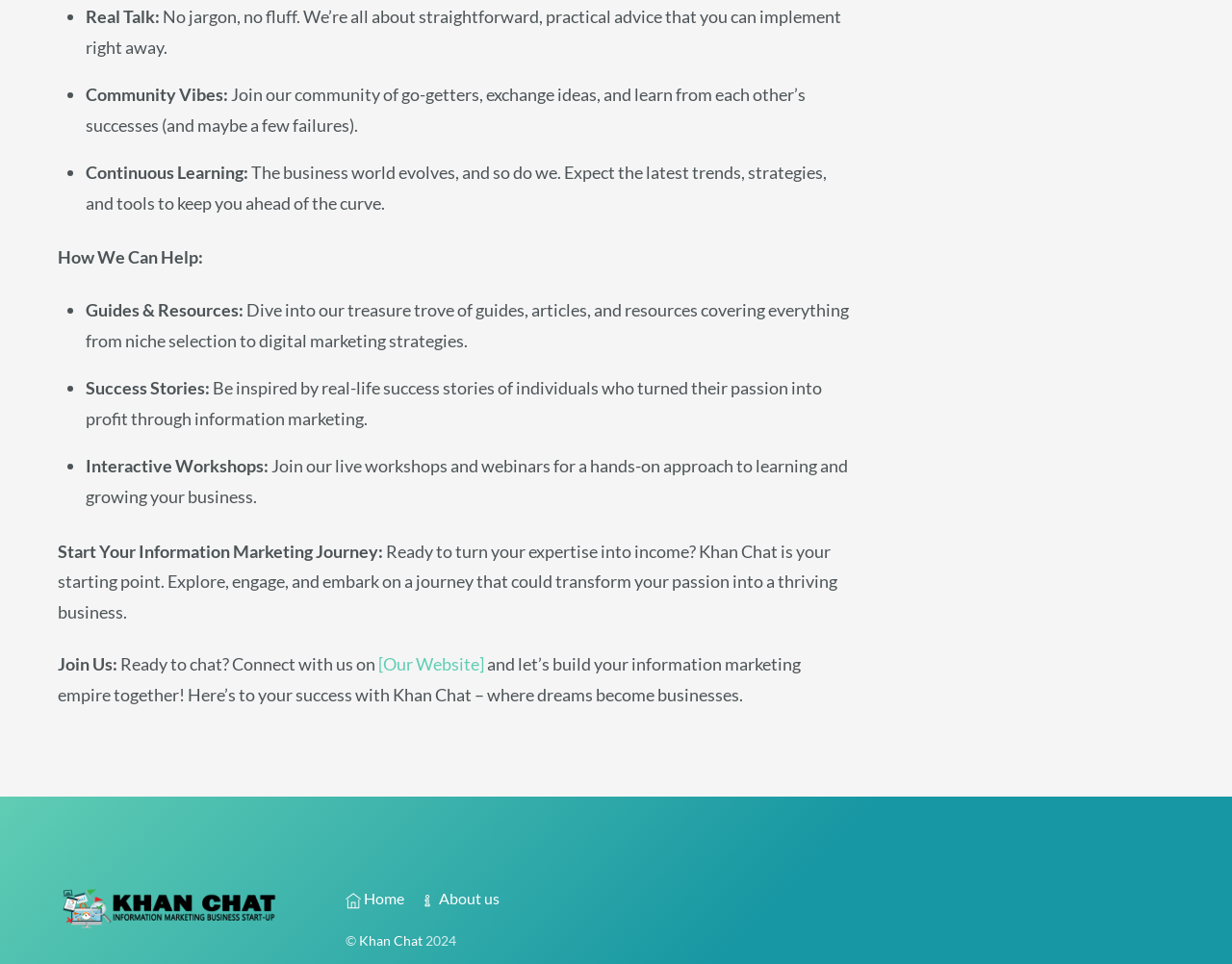Find the bounding box coordinates of the UI element according to this description: "Home".

[0.281, 0.923, 0.328, 0.942]